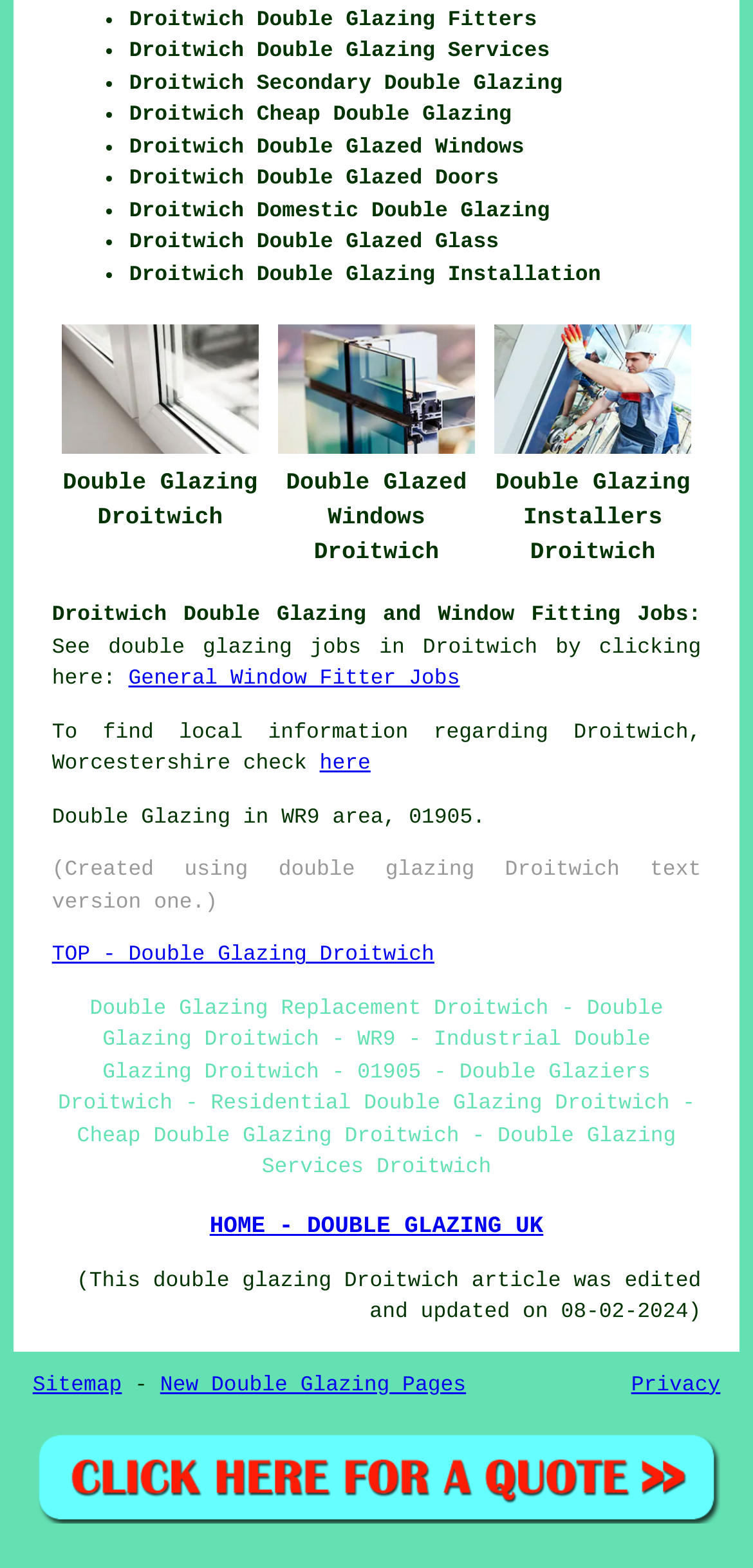How many images are there on the webpage?
From the screenshot, provide a brief answer in one word or phrase.

3